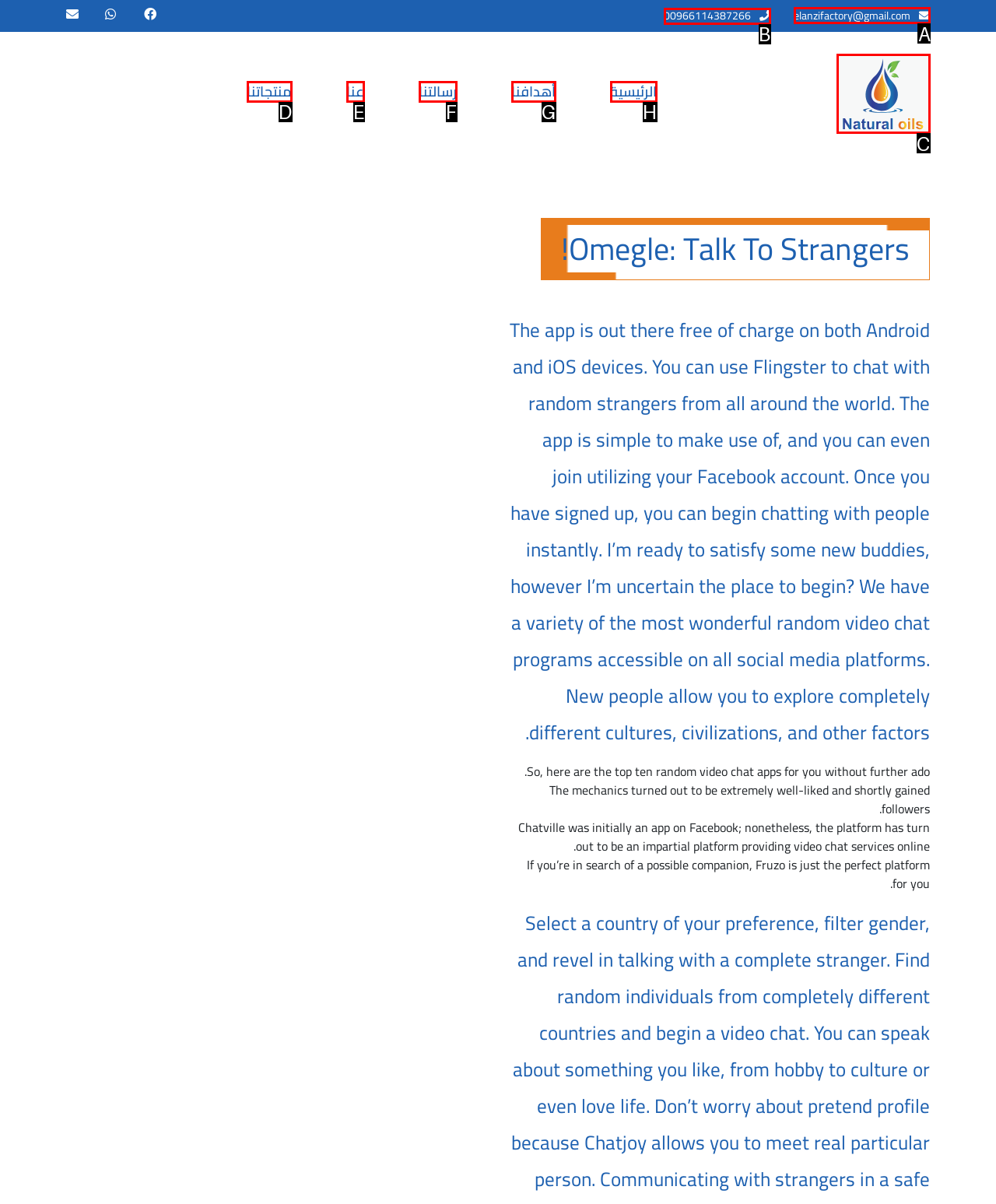For the task: Send an email to elanzifactory@gmail.com, specify the letter of the option that should be clicked. Answer with the letter only.

A